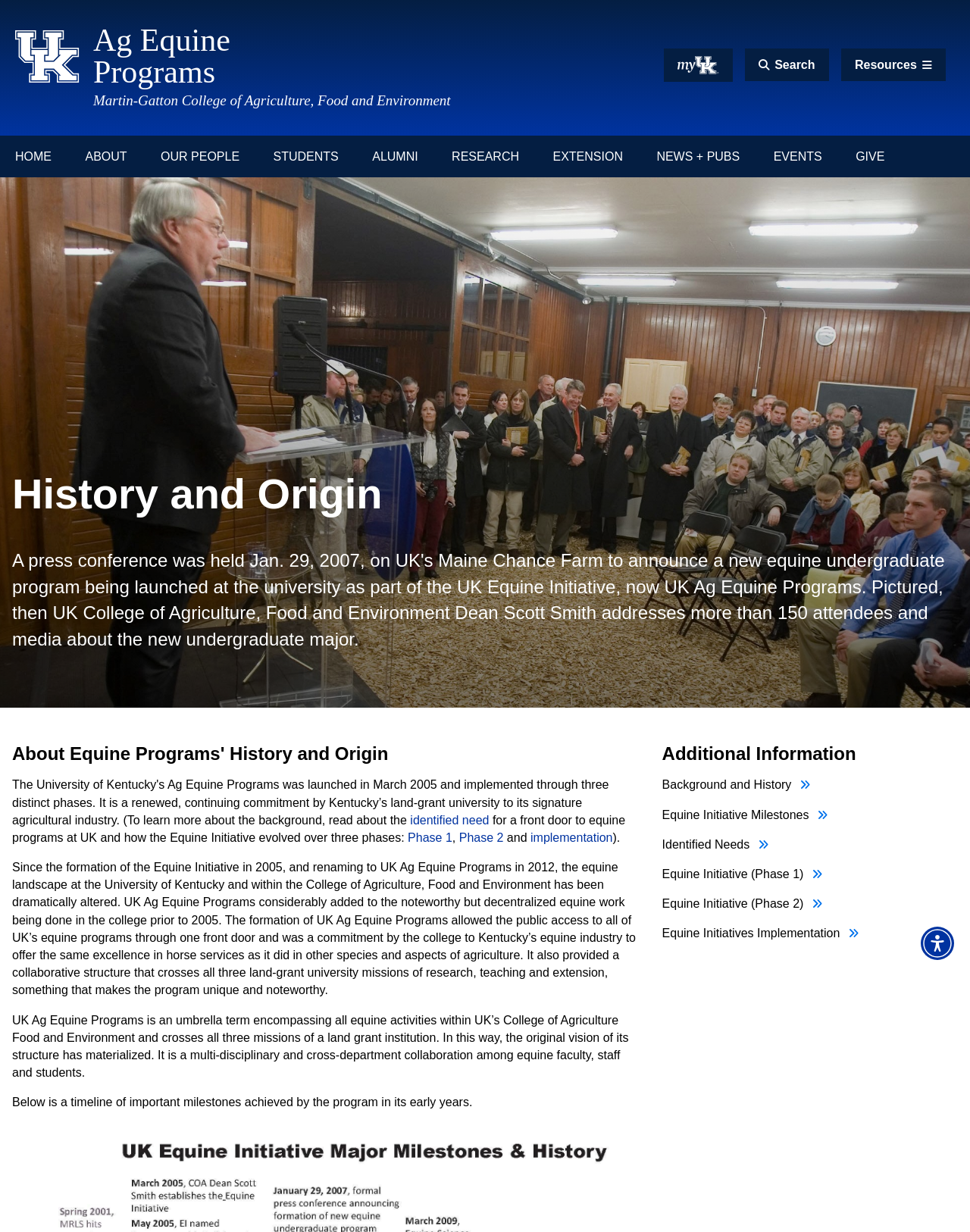Find the bounding box coordinates of the clickable element required to execute the following instruction: "See all recent posts". Provide the coordinates as four float numbers between 0 and 1, i.e., [left, top, right, bottom].

None